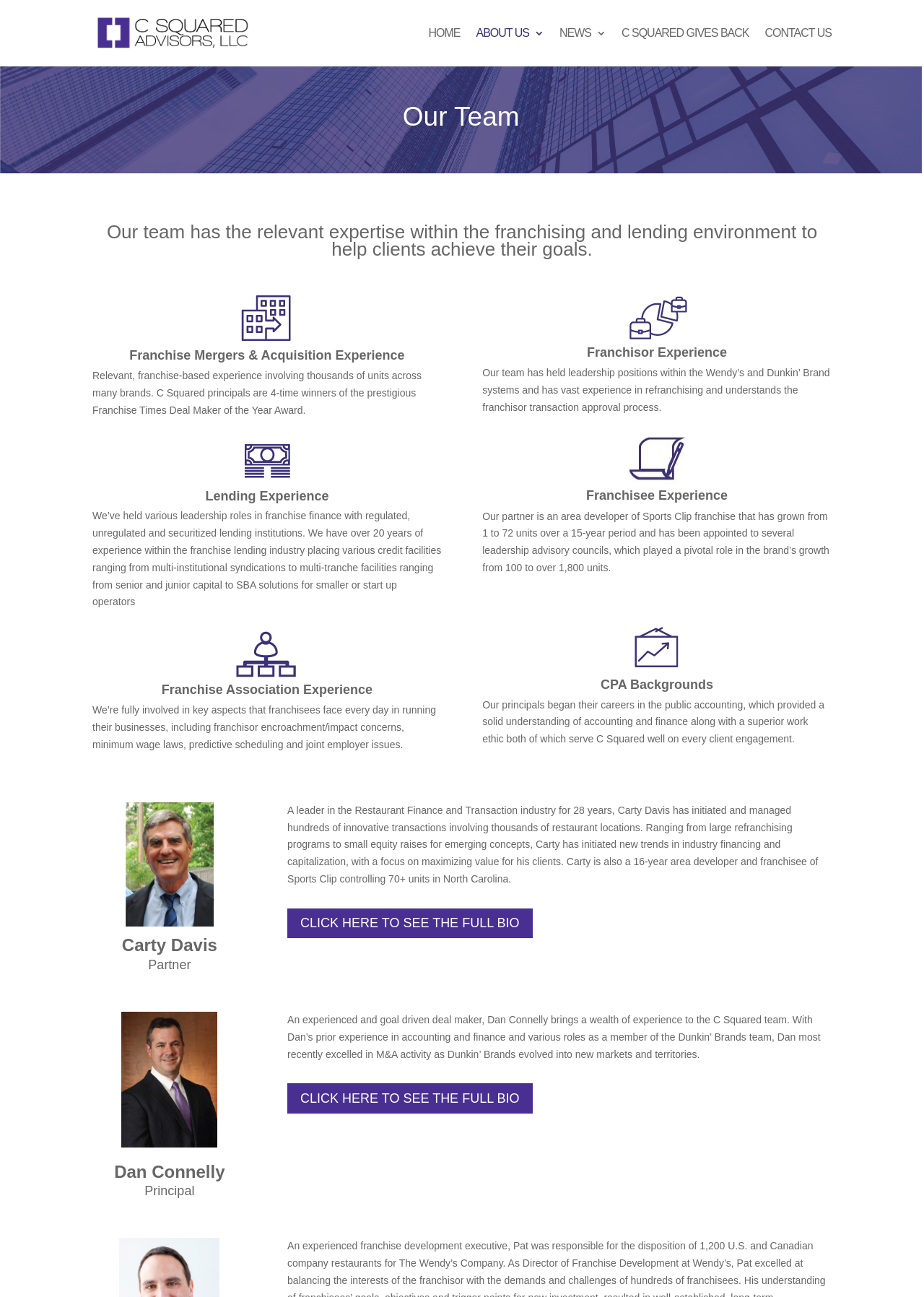Identify the bounding box of the UI element described as follows: "Casablanca". Provide the coordinates as four float numbers in the range of 0 to 1 [left, top, right, bottom].

None